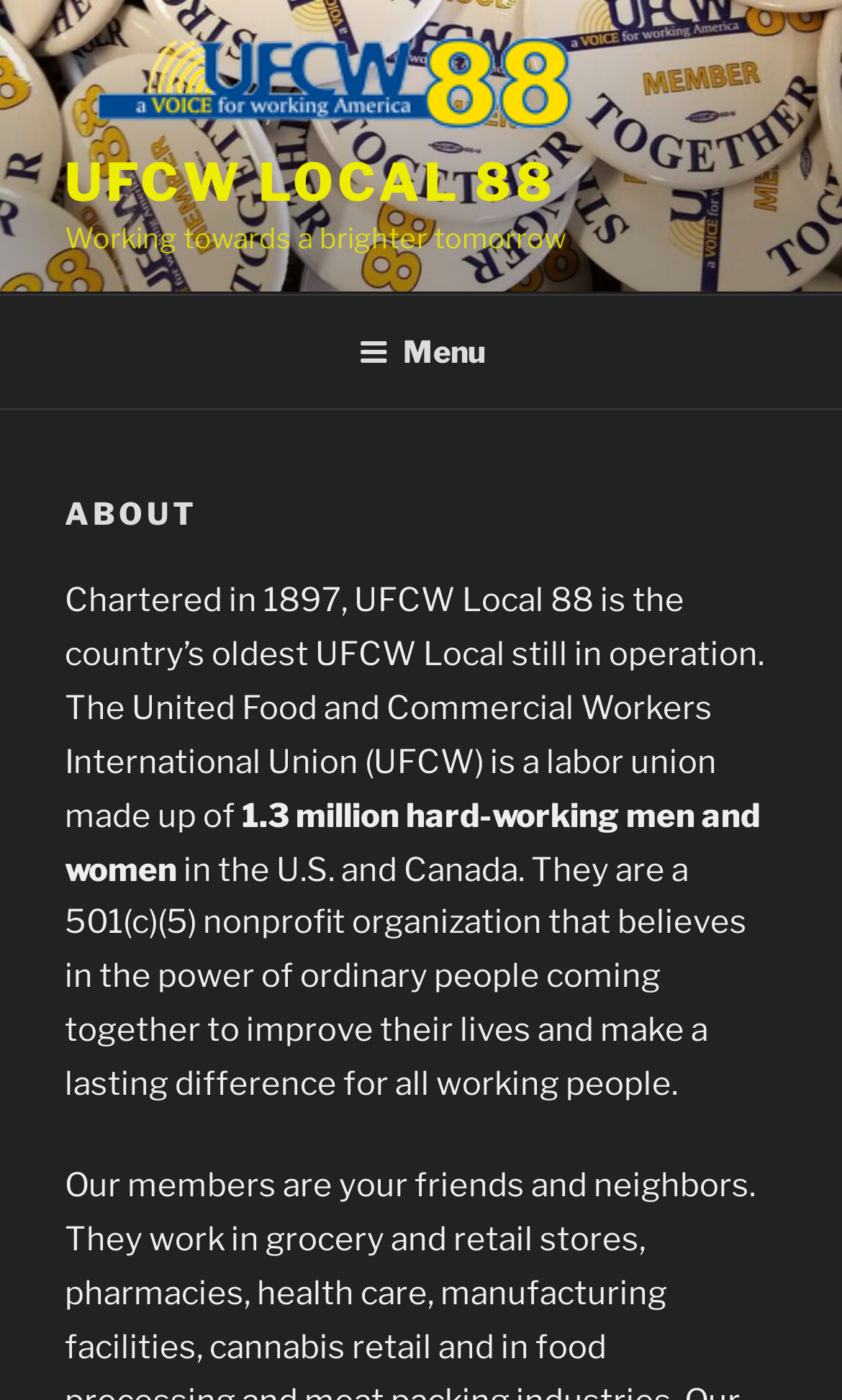When was UFCW Local 88 chartered?
Please answer the question with a single word or phrase, referencing the image.

1897